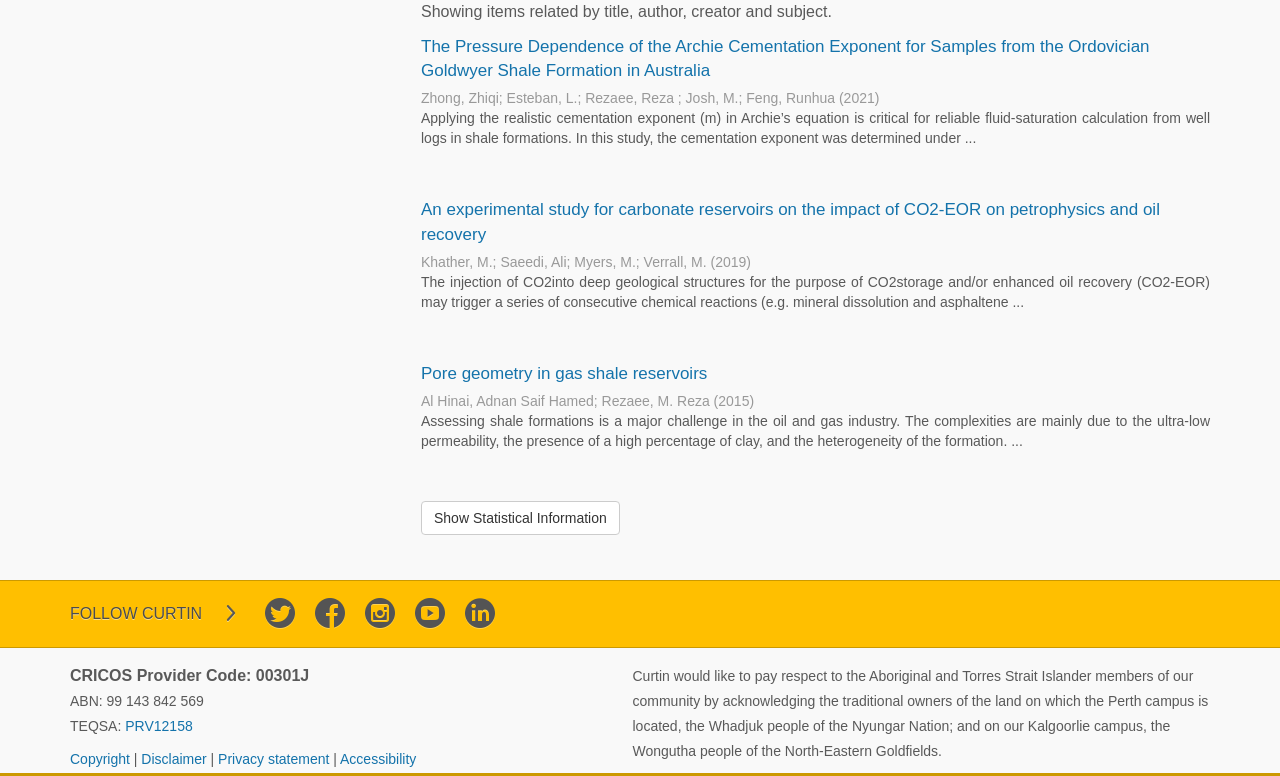Return the bounding box coordinates of the UI element that corresponds to this description: "Copyright". The coordinates must be given as four float numbers in the range of 0 and 1, [left, top, right, bottom].

[0.055, 0.967, 0.105, 0.988]